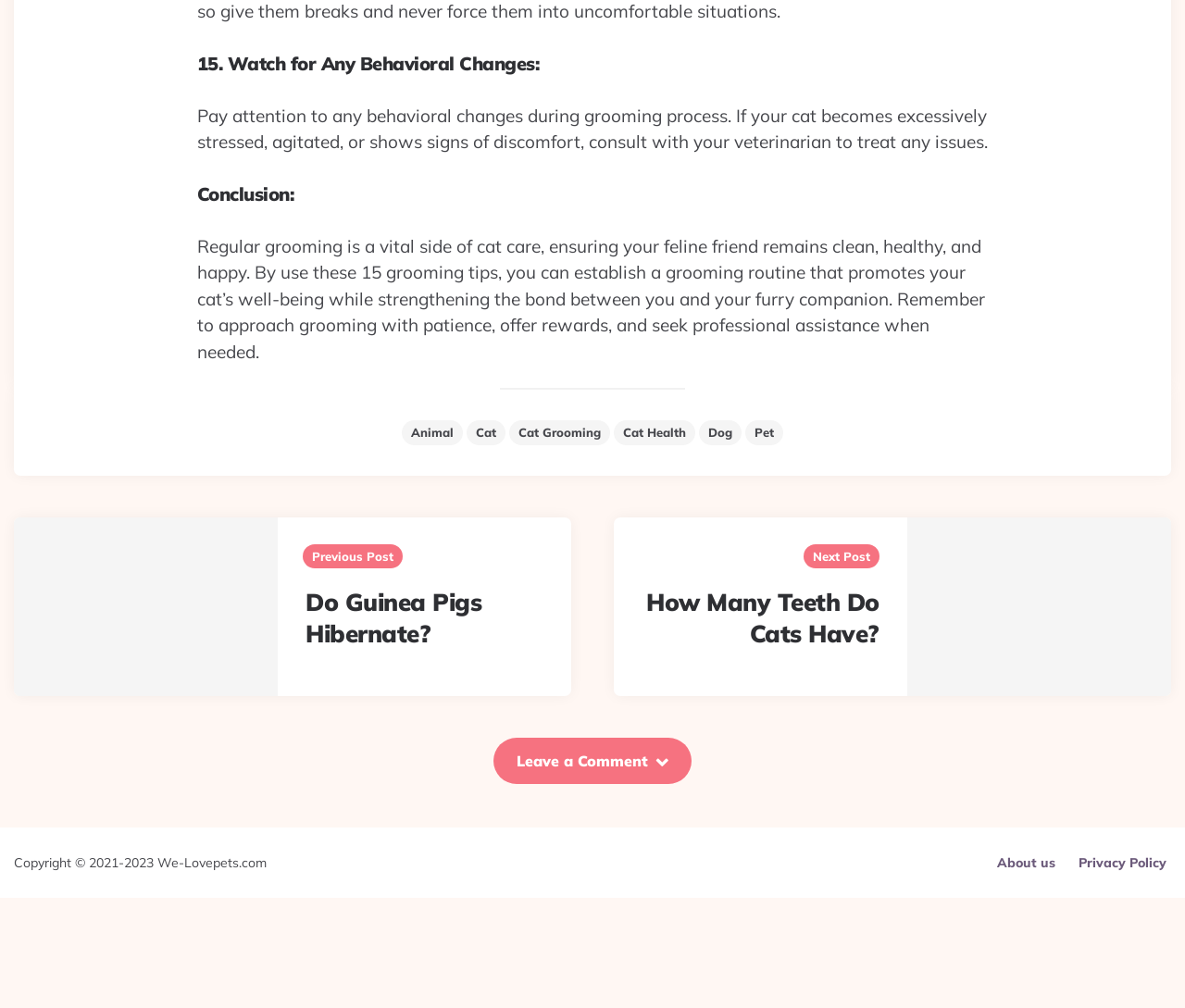Determine the bounding box of the UI component based on this description: "Privacy Policy". The bounding box coordinates should be four float values between 0 and 1, i.e., [left, top, right, bottom].

[0.91, 0.847, 0.984, 0.864]